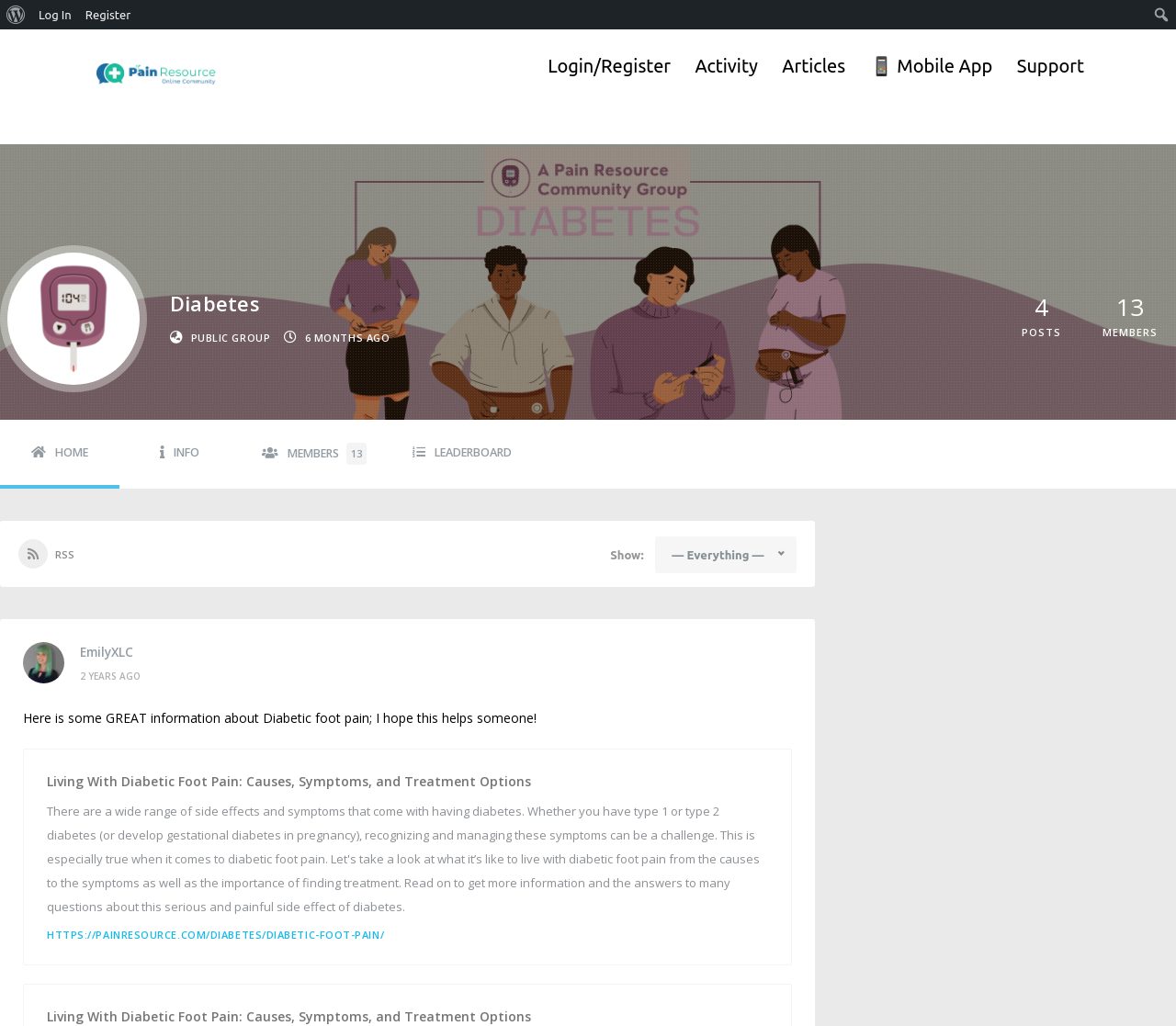Extract the bounding box coordinates for the UI element described by the text: "Support". The coordinates should be in the form of [left, top, right, bottom] with values between 0 and 1.

[0.854, 0.042, 0.932, 0.086]